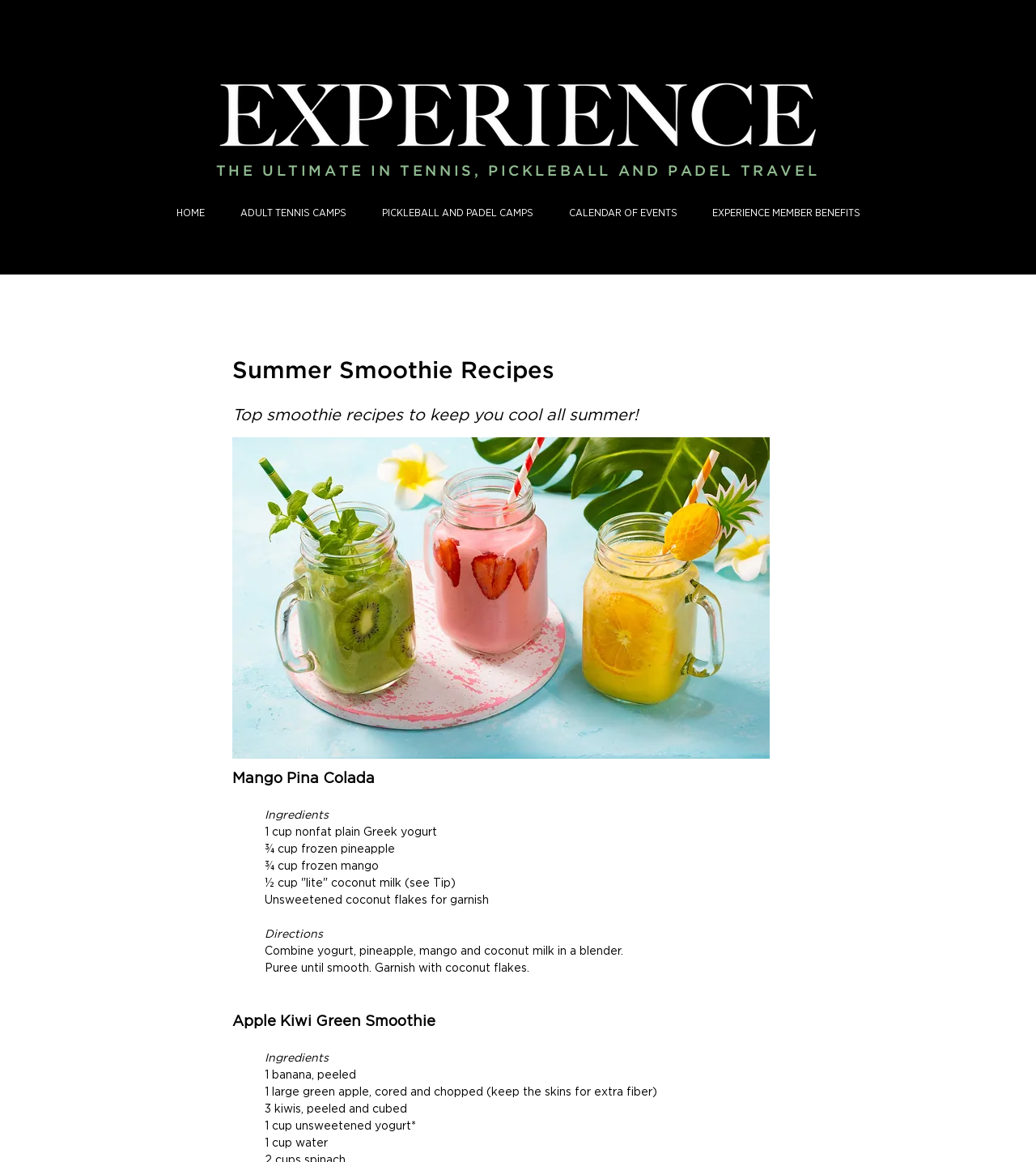How many kiwis are needed for the Apple Kiwi Green Smoothie?
Provide an in-depth and detailed answer to the question.

I found the answer by looking at the ingredient list for the Apple Kiwi Green Smoothie. The recipe calls for 3 kiwis, peeled and cubed.